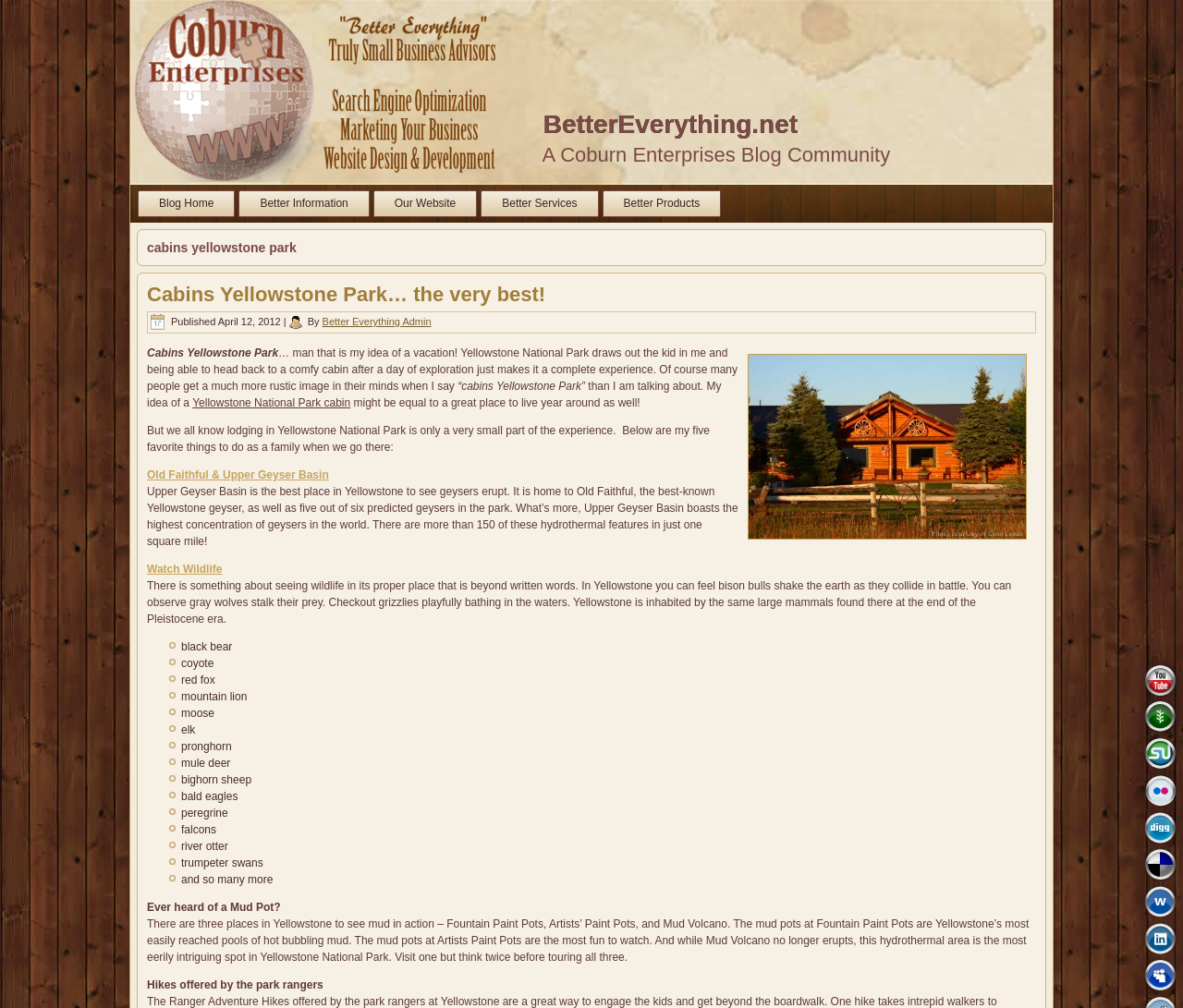Bounding box coordinates are specified in the format (top-left x, top-left y, bottom-right x, bottom-right y). All values are floating point numbers bounded between 0 and 1. Please provide the bounding box coordinate of the region this sentence describes: Better Everything Admin

[0.272, 0.313, 0.365, 0.324]